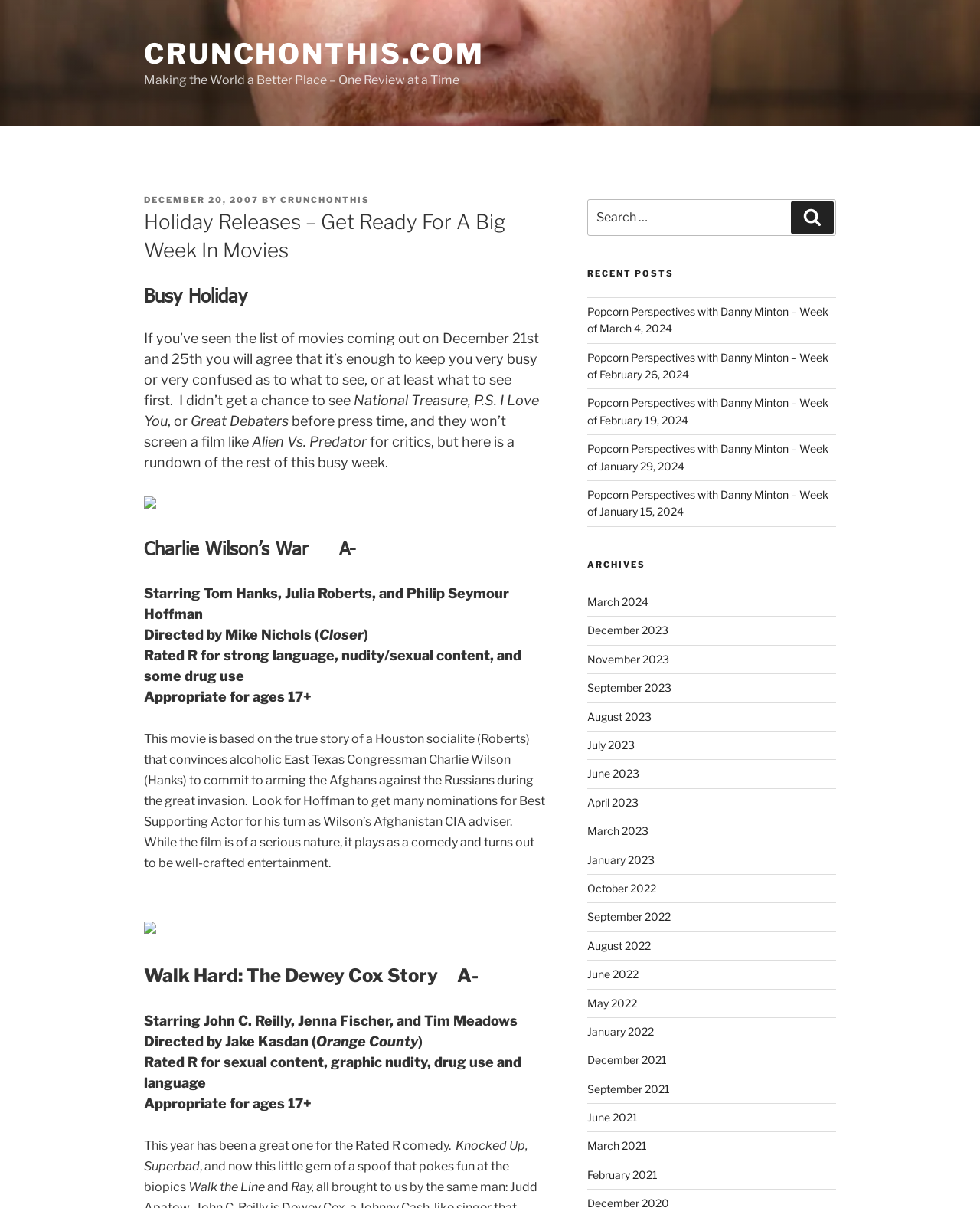By analyzing the image, answer the following question with a detailed response: What is the rating of the movie 'Walk Hard: The Dewey Cox Story'?

The rating of the movie 'Walk Hard: The Dewey Cox Story' can be found in the review section, where it says 'Walk Hard: The Dewey Cox Story  A-'.